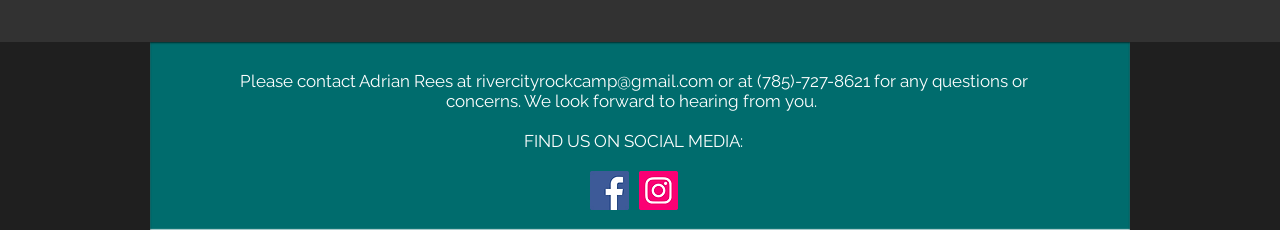Based on what you see in the screenshot, provide a thorough answer to this question: How many social media platforms are listed?

I found the list of social media platforms by looking at the list element with the description 'Social Bar' which contains two link elements with the OCR text 'Facebook' and 'Instagram'.